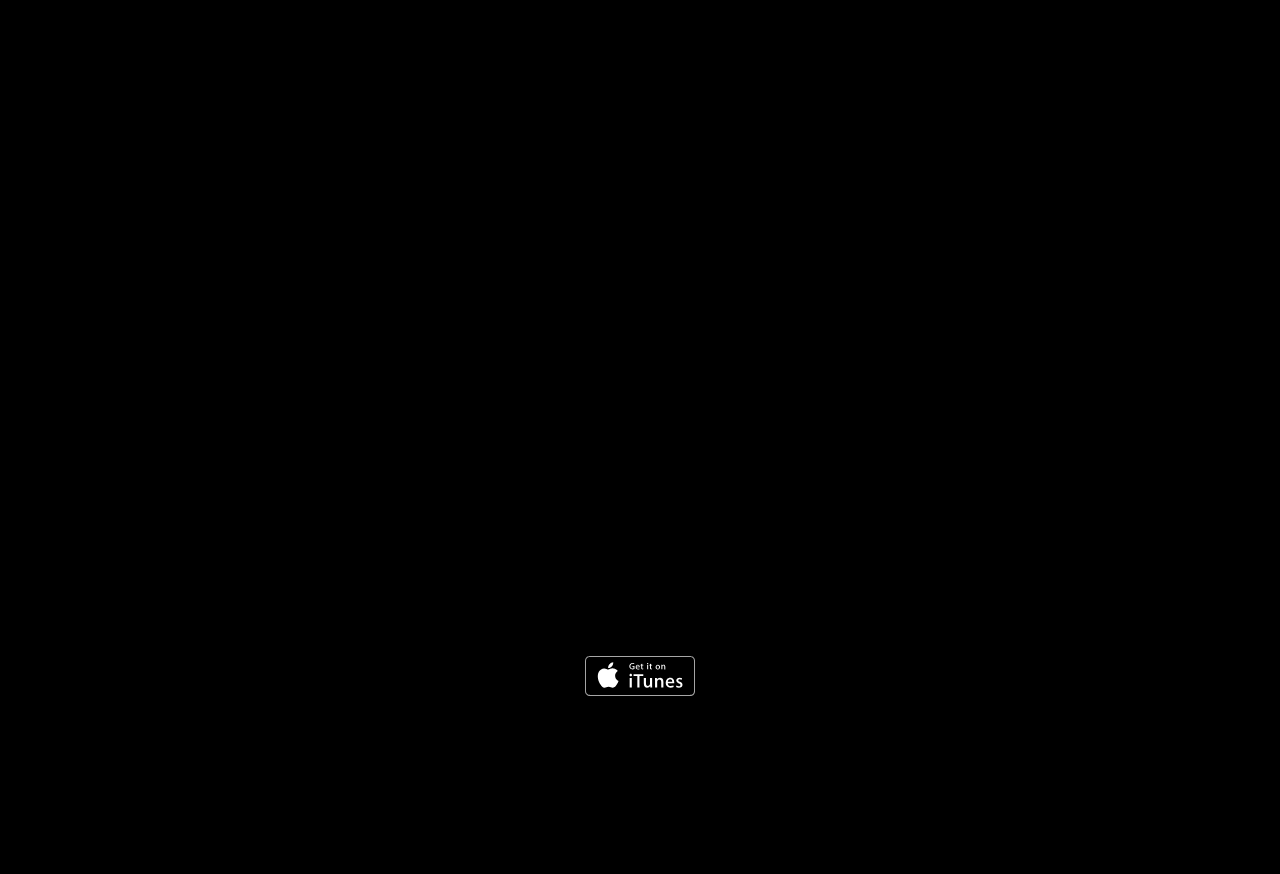Please specify the bounding box coordinates in the format (top-left x, top-left y, bottom-right x, bottom-right y), with values ranging from 0 to 1. Identify the bounding box for the UI component described as follows: aria-label="Get it on iTunes"

[0.457, 0.751, 0.543, 0.796]